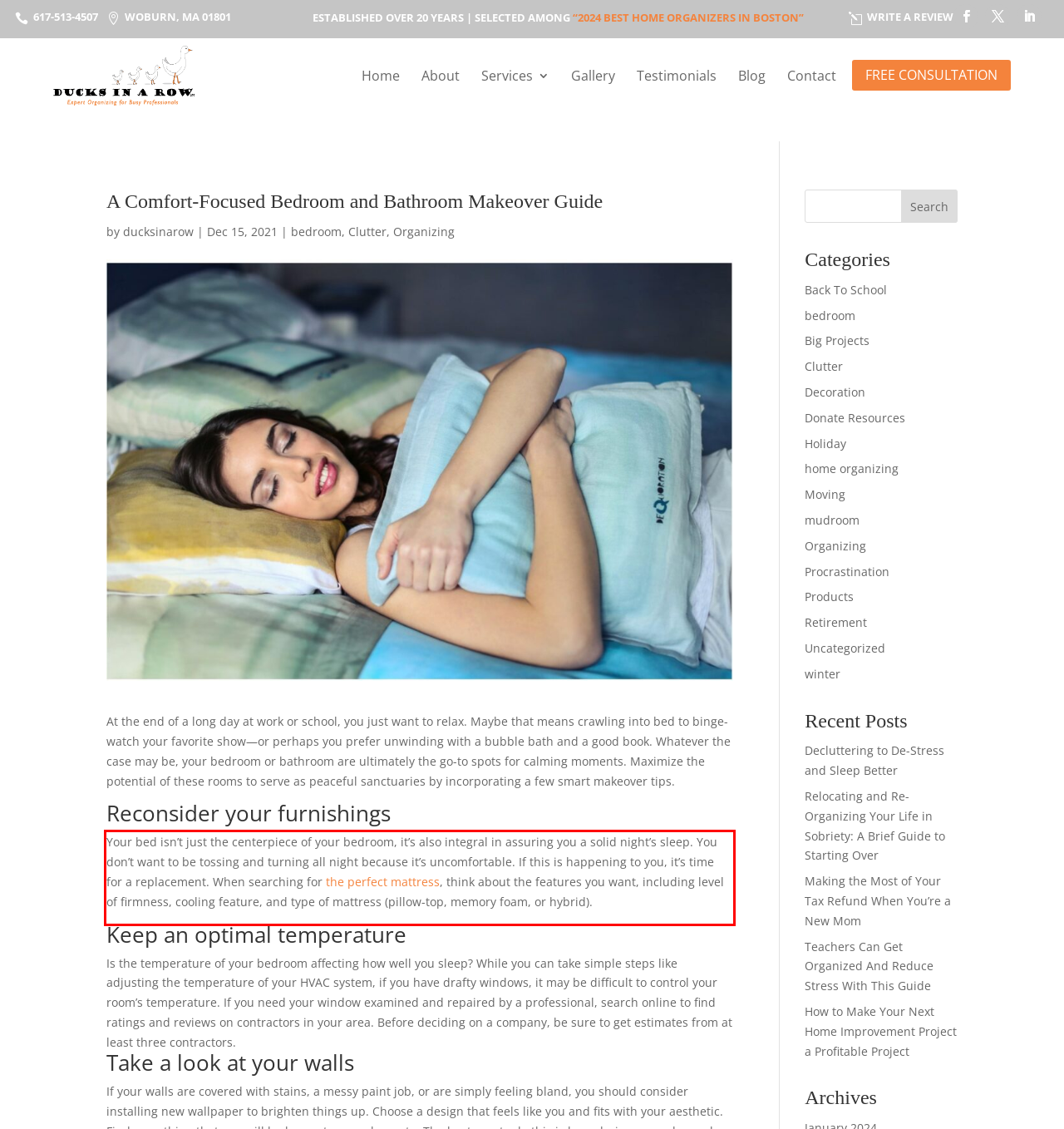Review the screenshot of the webpage and recognize the text inside the red rectangle bounding box. Provide the extracted text content.

Your bed isn’t just the centerpiece of your bedroom, it’s also integral in assuring you a solid night’s sleep. You don’t want to be tossing and turning all night because it’s uncomfortable. If this is happening to you, it’s time for a replacement. When searching for the perfect mattress, think about the features you want, including level of firmness, cooling feature, and type of mattress (pillow-top, memory foam, or hybrid).